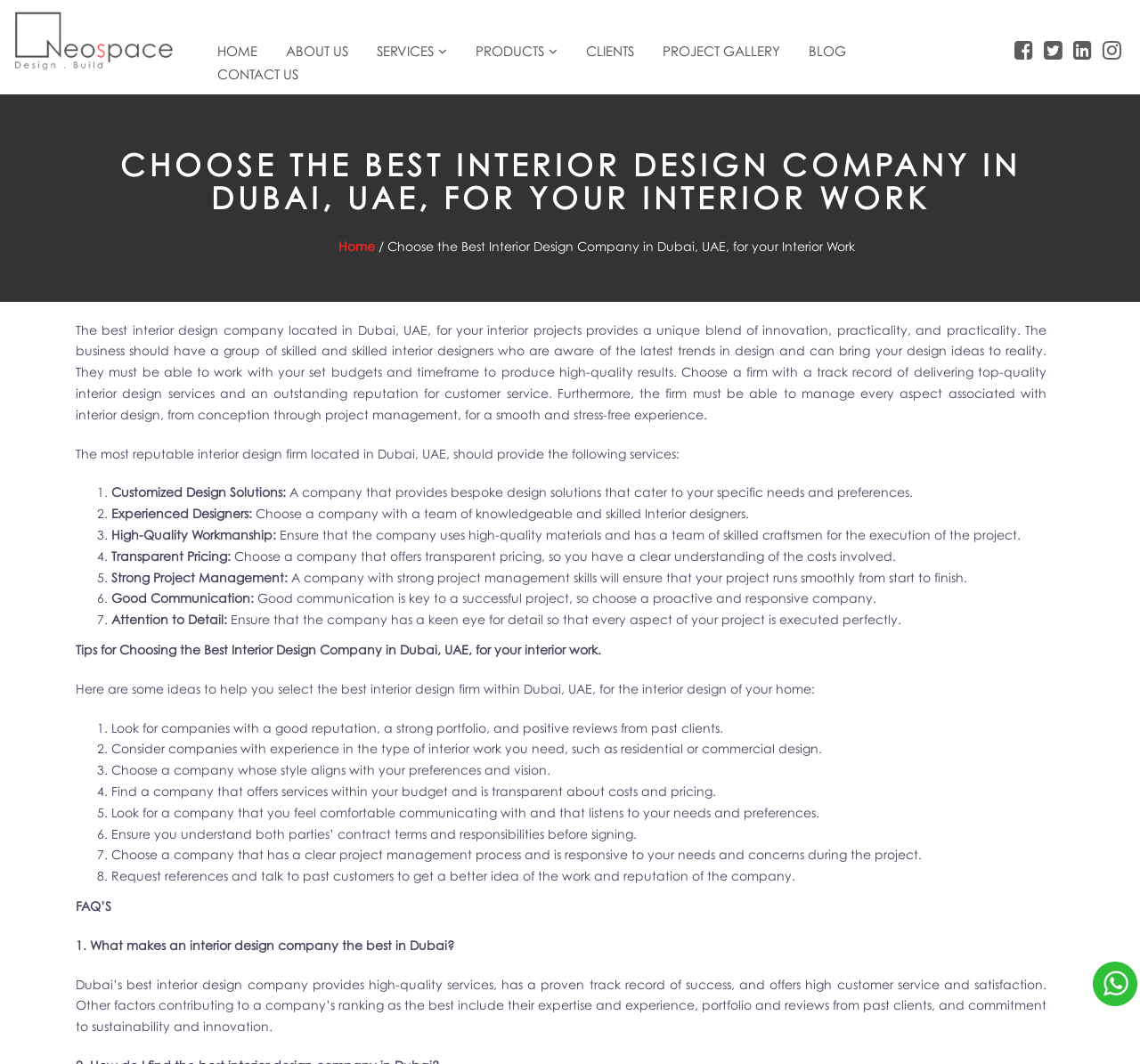Determine the bounding box coordinates (top-left x, top-left y, bottom-right x, bottom-right y) of the UI element described in the following text: title="NEO Space Interiors"

[0.012, 0.03, 0.152, 0.044]